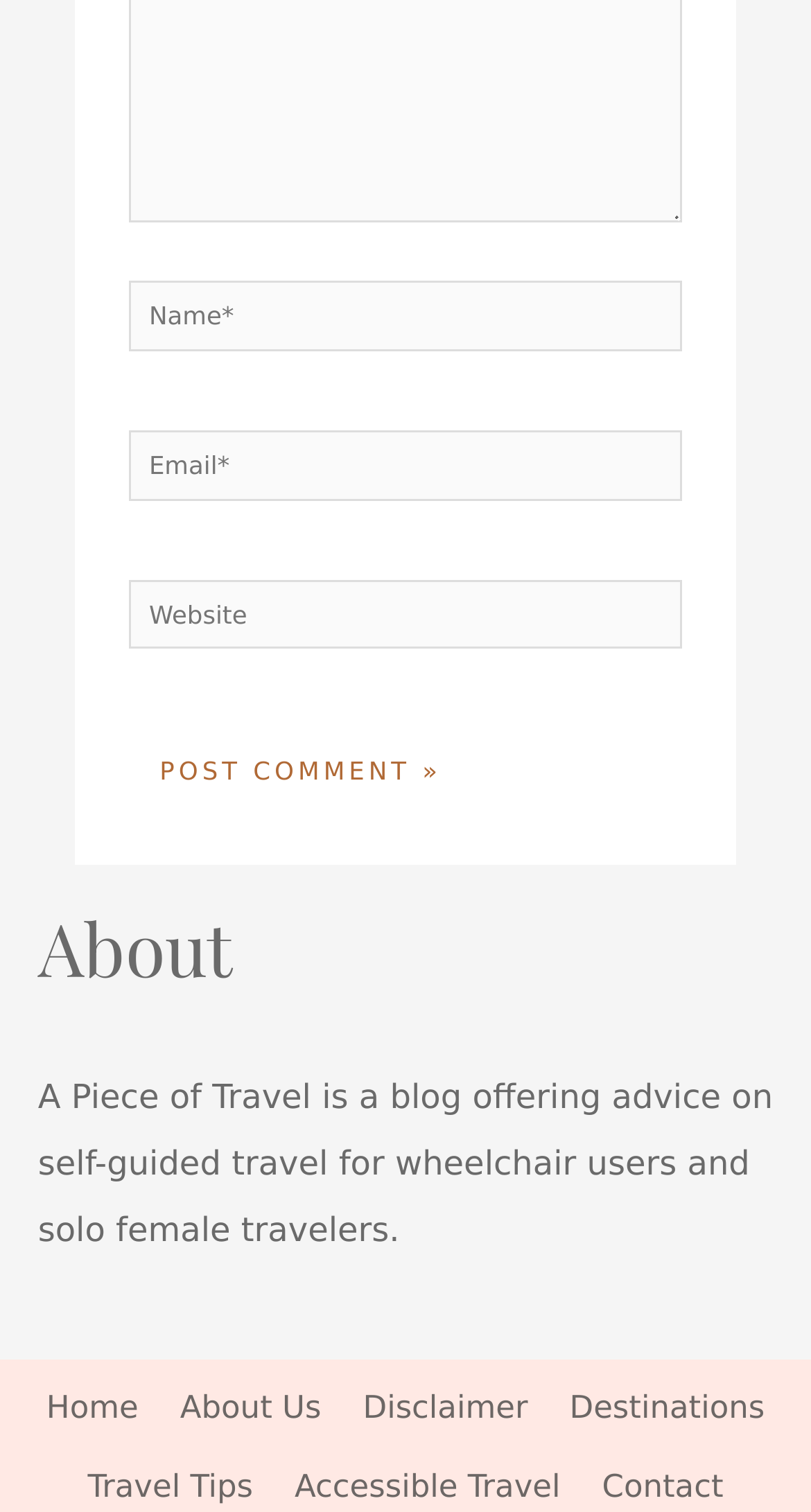Identify the bounding box coordinates for the element you need to click to achieve the following task: "Visit the Home page". Provide the bounding box coordinates as four float numbers between 0 and 1, in the form [left, top, right, bottom].

[0.031, 0.899, 0.196, 0.951]